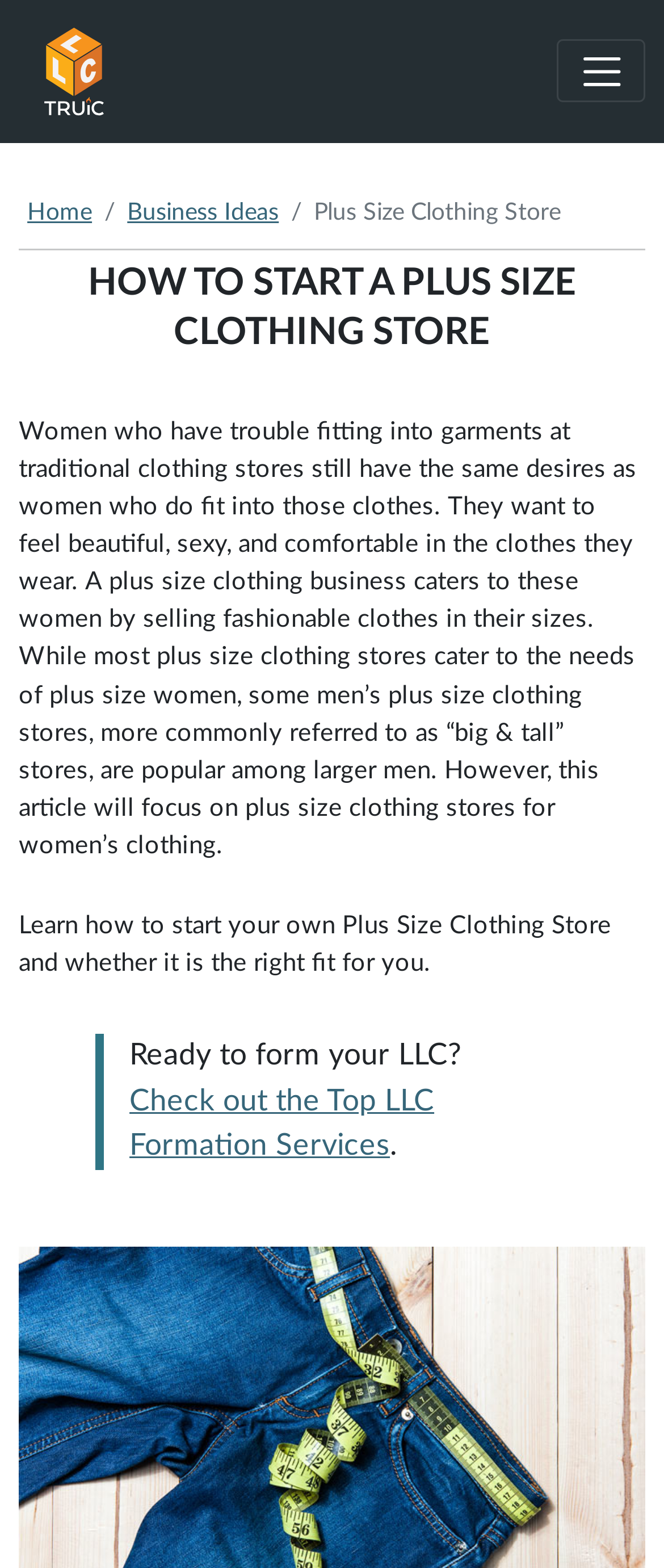Respond to the question below with a single word or phrase:
Who is the target market for this business?

Plus size women